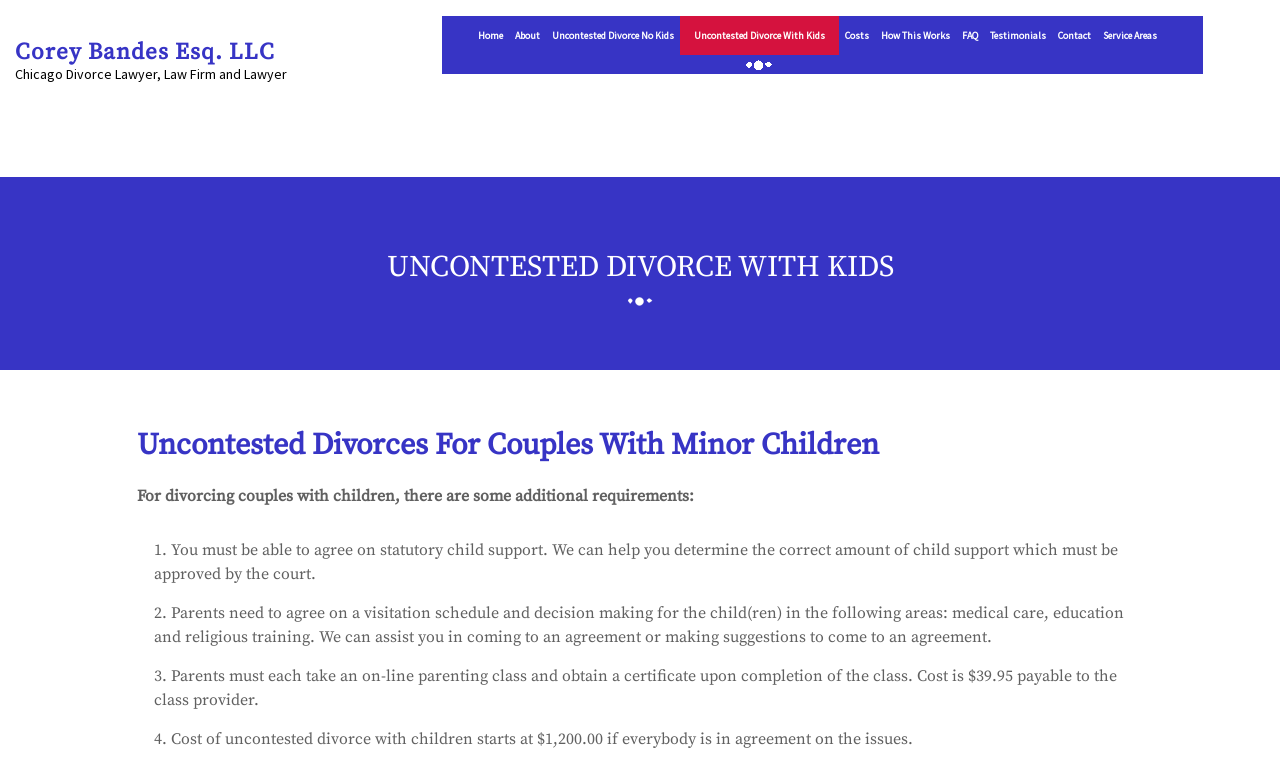Identify the bounding box coordinates of the region that should be clicked to execute the following instruction: "Click the 'How This Works' link".

[0.683, 0.021, 0.747, 0.073]